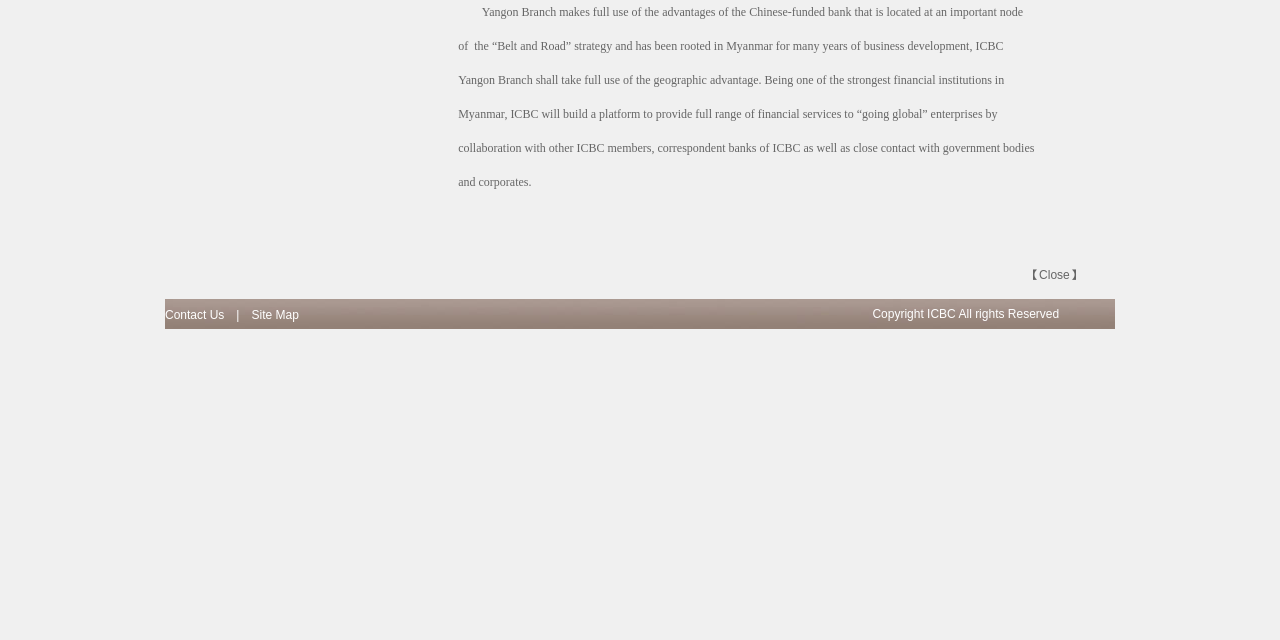Provide the bounding box coordinates of the HTML element described by the text: "Site Map". The coordinates should be in the format [left, top, right, bottom] with values between 0 and 1.

[0.196, 0.481, 0.233, 0.503]